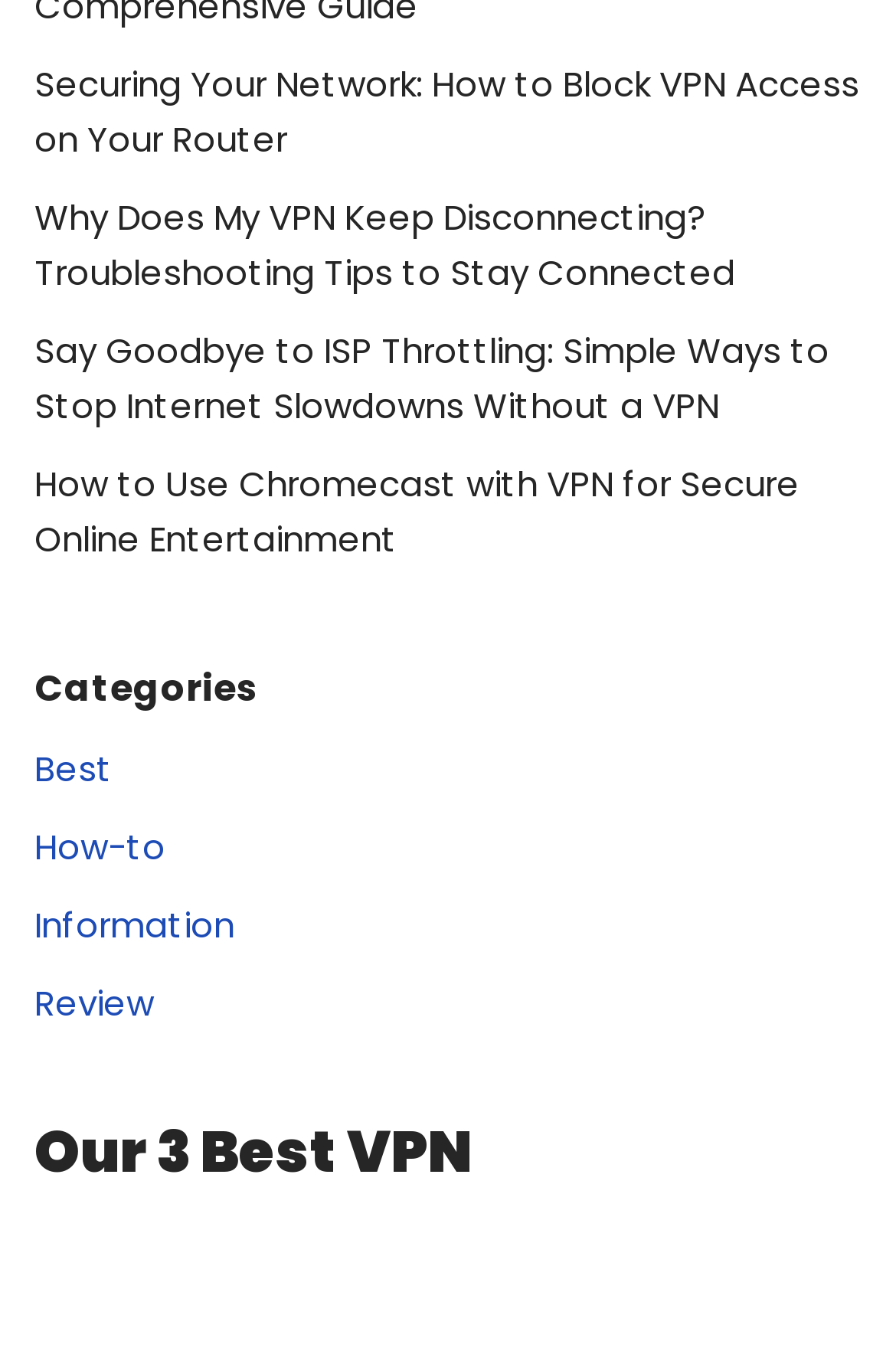Given the description "Best", determine the bounding box of the corresponding UI element.

[0.038, 0.551, 0.126, 0.586]